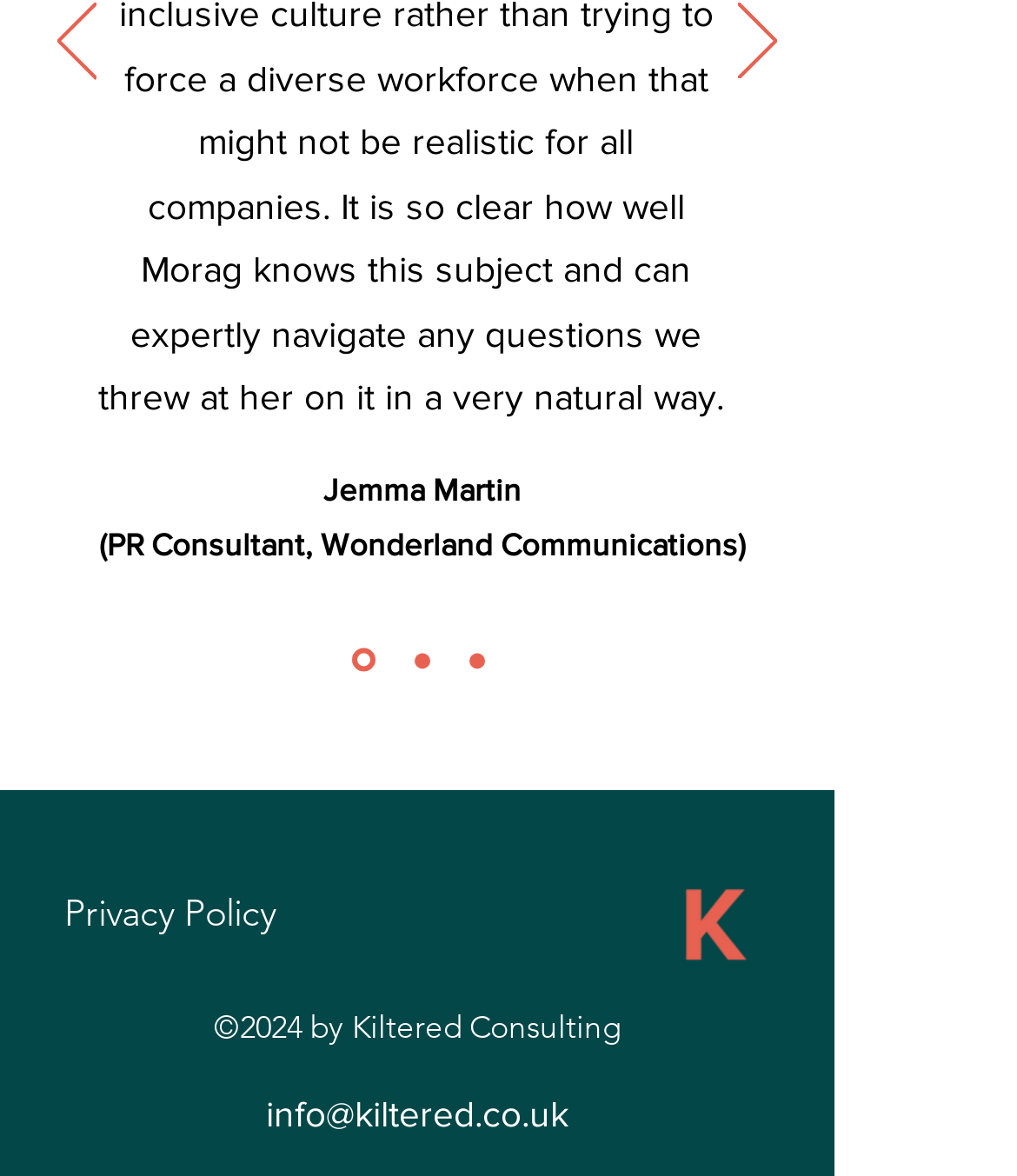Using the provided description Privacy Policy, find the bounding box coordinates for the UI element. Provide the coordinates in (top-left x, top-left y, bottom-right x, bottom-right y) format, ensuring all values are between 0 and 1.

[0.051, 0.729, 0.282, 0.823]